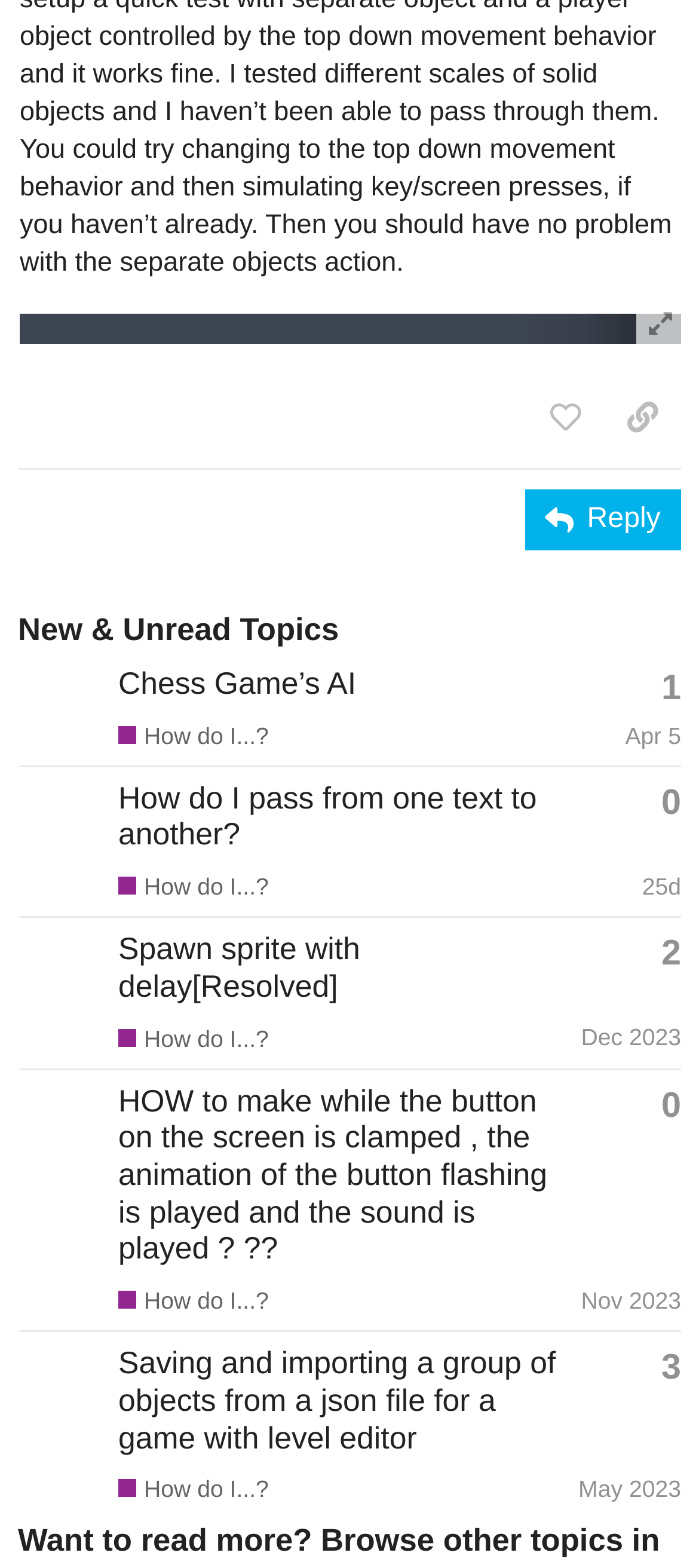Can you find the bounding box coordinates of the area I should click to execute the following instruction: "copy a link to this post to clipboard"?

[0.864, 0.245, 0.974, 0.289]